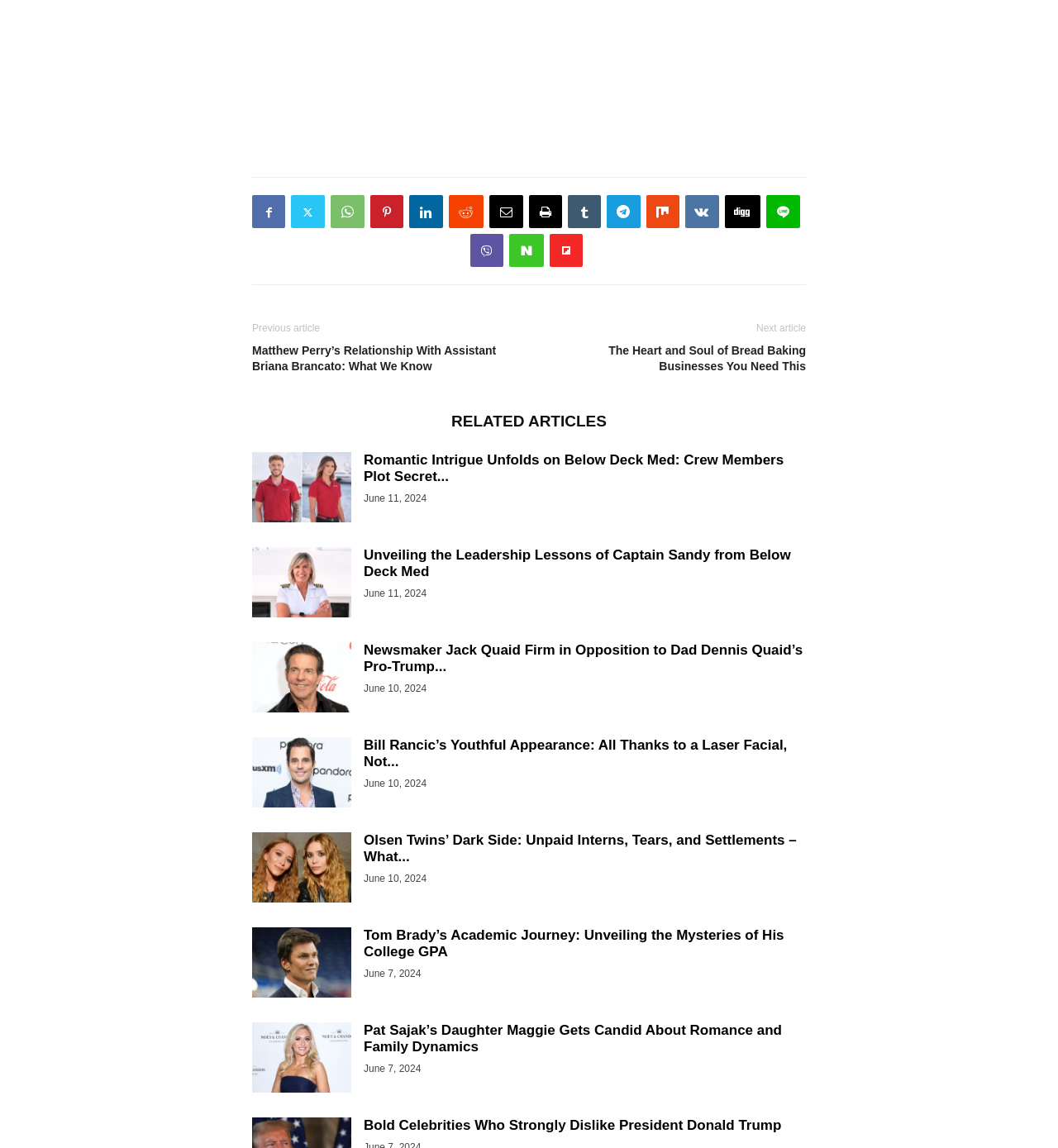What is the date of the oldest article on this webpage?
Refer to the image and answer the question using a single word or phrase.

June 7, 2024